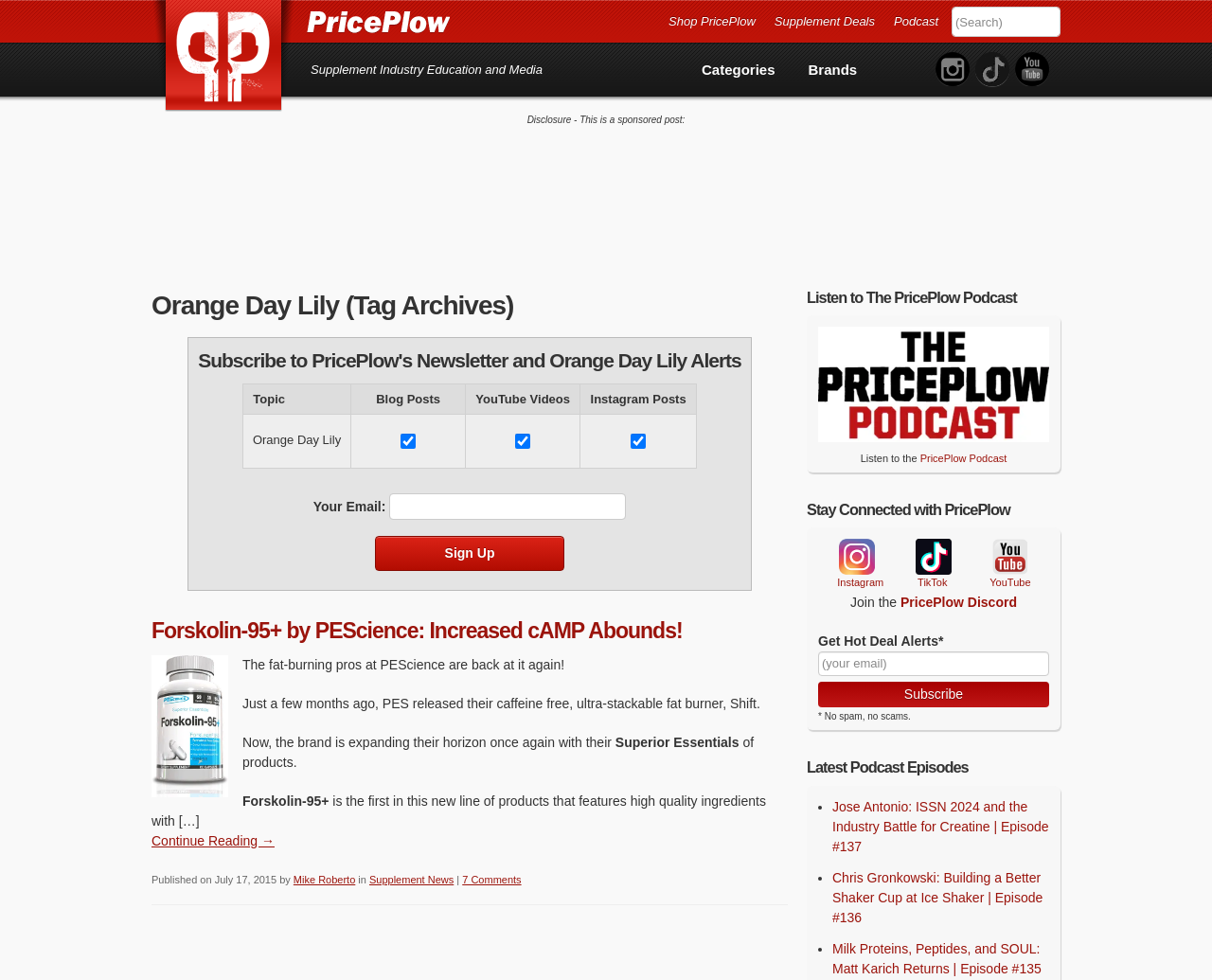Please specify the bounding box coordinates of the element that should be clicked to execute the given instruction: 'Search for supplements'. Ensure the coordinates are four float numbers between 0 and 1, expressed as [left, top, right, bottom].

[0.785, 0.007, 0.875, 0.038]